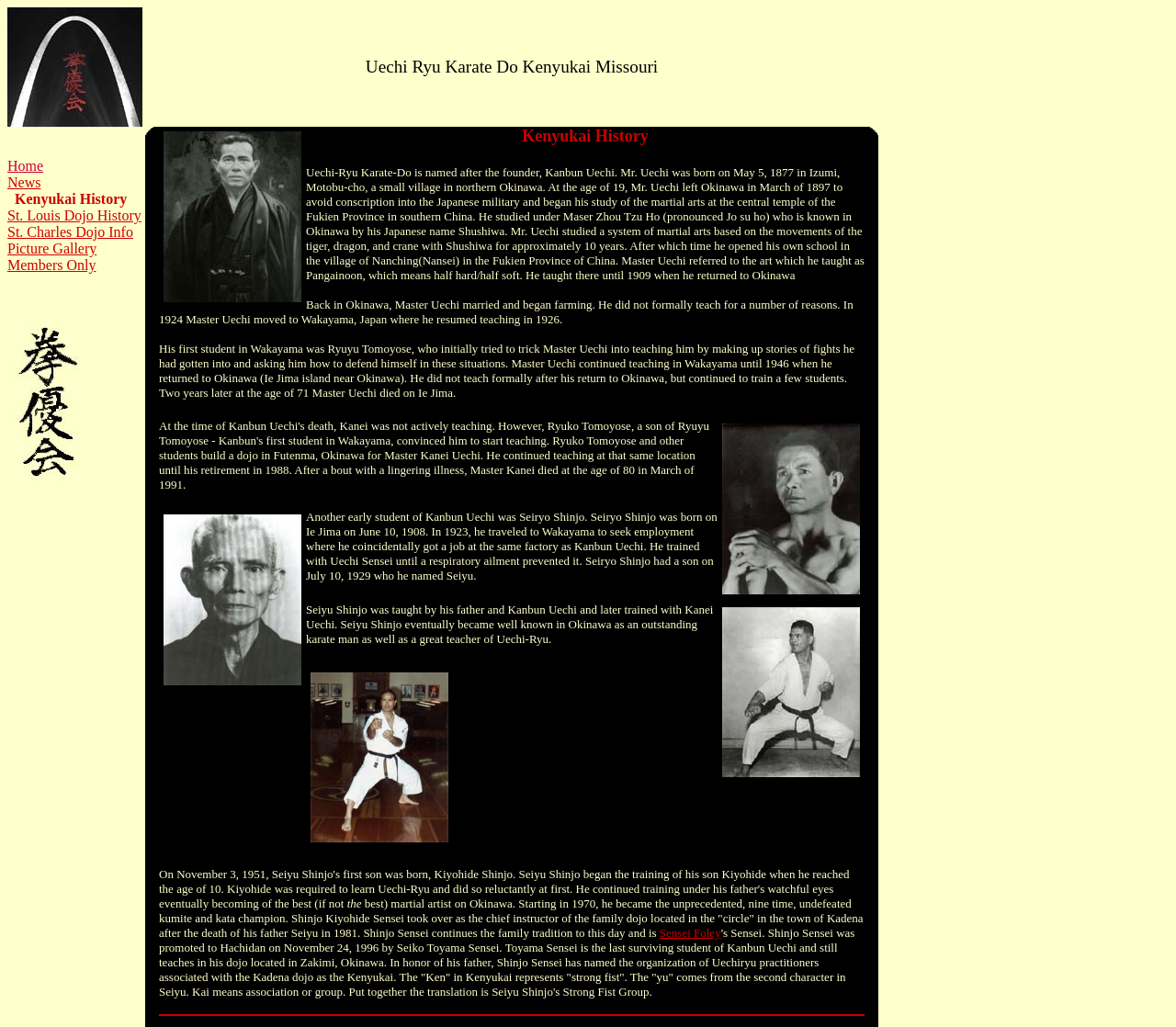Given the element description "Sensei Foley", identify the bounding box of the corresponding UI element.

[0.561, 0.901, 0.613, 0.915]